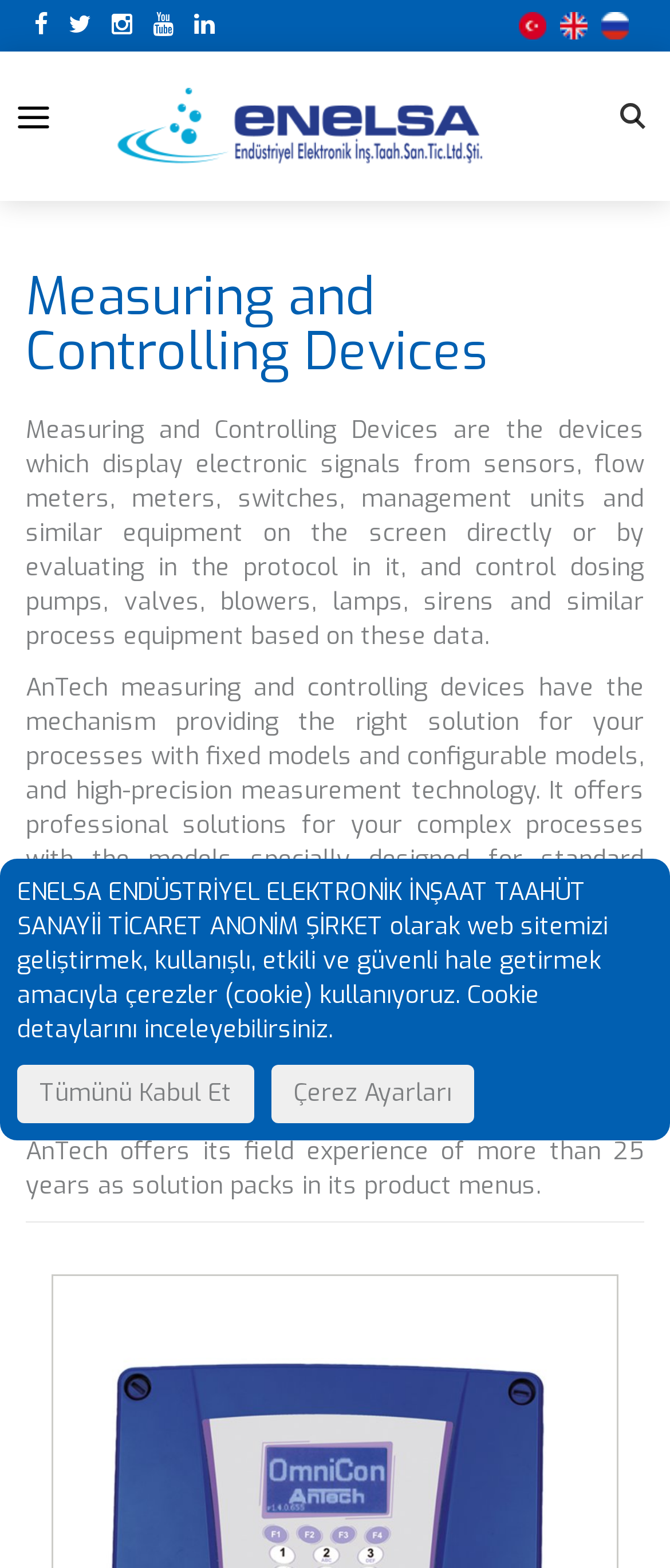Please identify the bounding box coordinates of the clickable area that will fulfill the following instruction: "Click the logo". The coordinates should be in the format of four float numbers between 0 and 1, i.e., [left, top, right, bottom].

[0.033, 0.069, 0.742, 0.09]